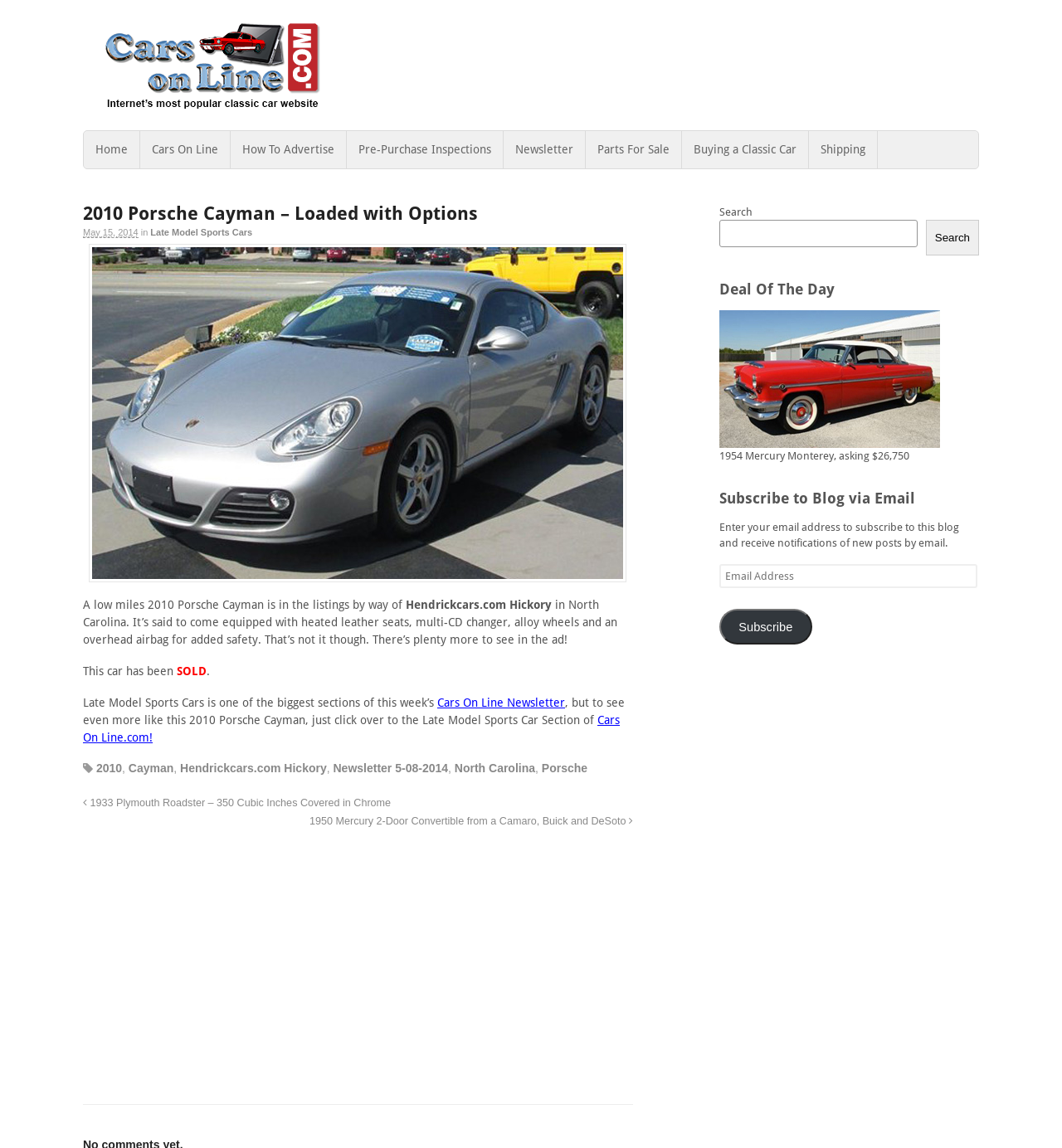Please identify the bounding box coordinates of the clickable element to fulfill the following instruction: "Subscribe to blog via email". The coordinates should be four float numbers between 0 and 1, i.e., [left, top, right, bottom].

[0.677, 0.491, 0.921, 0.512]